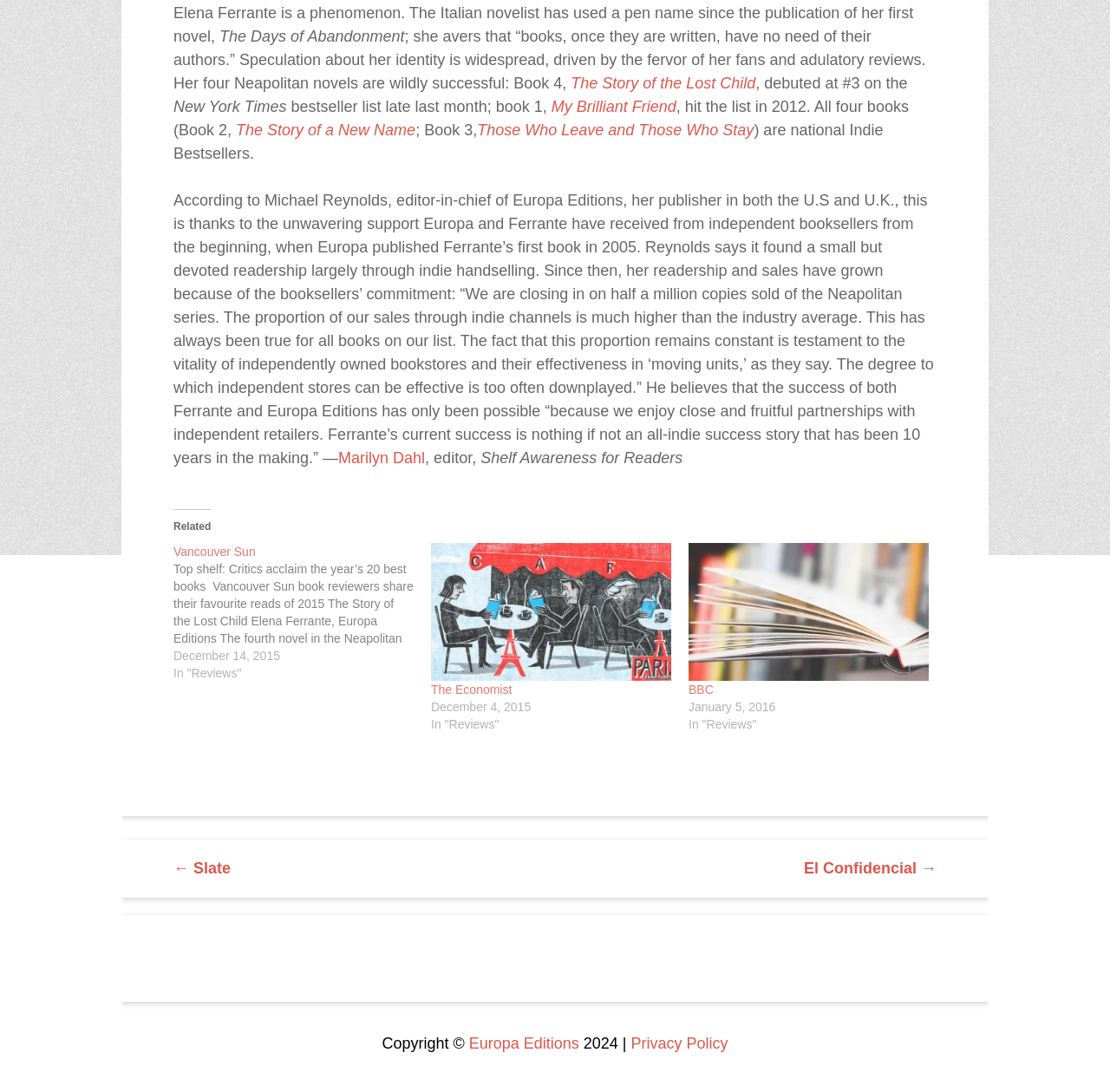Using the webpage screenshot, locate the HTML element that fits the following description and provide its bounding box: "Vancouver Sun".

[0.156, 0.499, 0.23, 0.512]